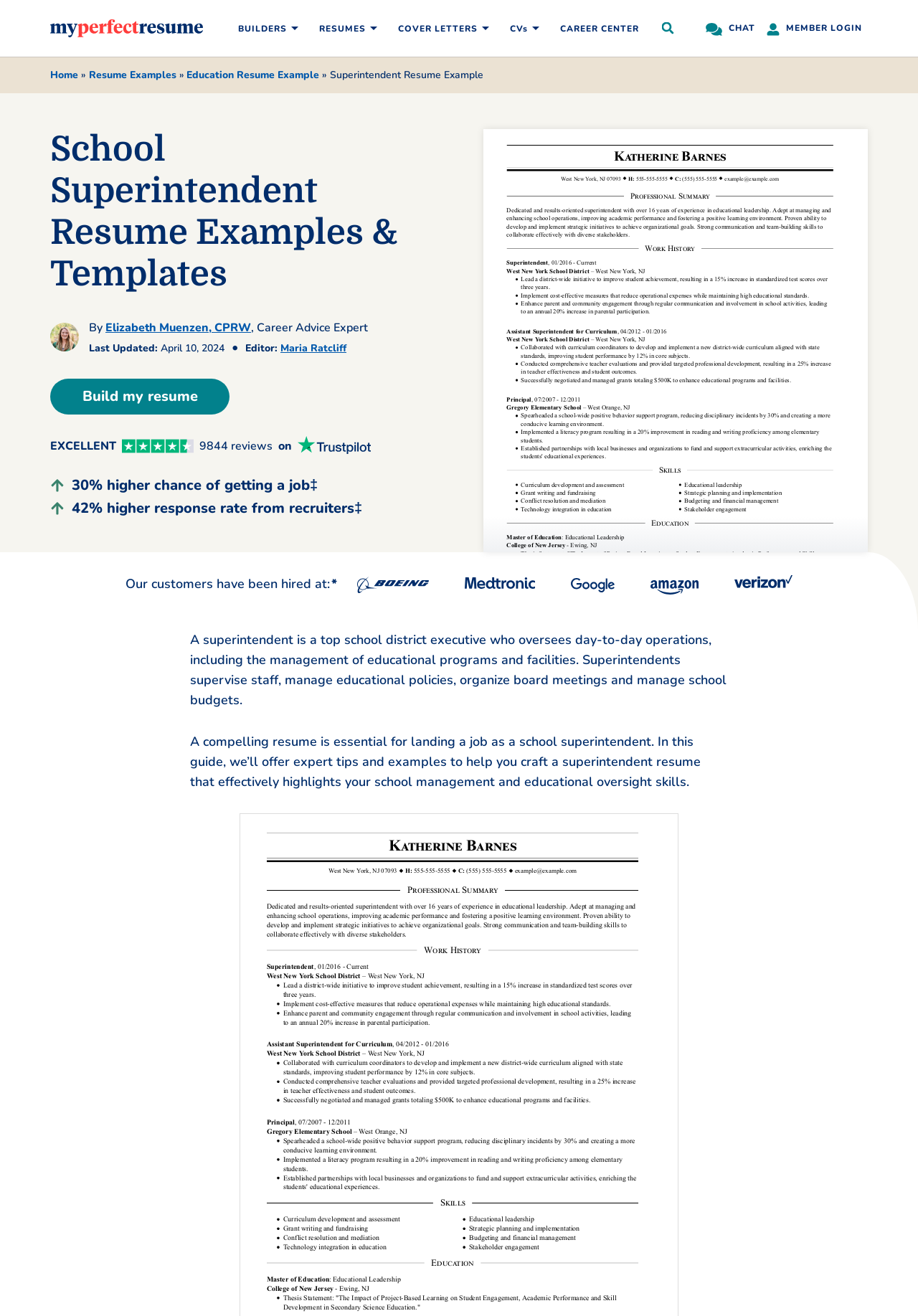Generate a thorough description of the webpage.

This webpage is focused on providing resources and guidance for creating a school superintendent resume. At the top left corner, there is a logo and a link to "MyPerfectResume". Below it, a main navigation menu is located, which includes links to "Builders", "Resumes", "Cover Letters", "CVs", "CAREER CENTER", and "Search". 

On the top right corner, there are links to "chat" and "member signin". Below the navigation menu, a breadcrumb navigation is displayed, showing the path from "Home" to "Resume Examples" to "Education Resume Example" and finally to "Superintendent Resume Example". 

The main heading of the page is "School Superintendent Resume Examples & Templates", followed by an image of Elizabeth Muenzen, a Career Advice Expert, and information about the article's author and last updated date. 

A prominent call-to-action button "Build my resume" is located on the left side, accompanied by a rating of 4.5 out of 5 stars from Trustpilot and a mention of 9844 reviews. 

The main content of the page starts with a brief overview of the role of a school superintendent, followed by a paragraph explaining the importance of a compelling resume for landing a job as a school superintendent. 

Below this introduction, there is a section showcasing the success of the webpage's customers, with logos of well-known companies such as Boeing, Medtronic, Google, Amazon, and Verizon. 

Finally, there is a link to a "Superintendent Resume Example" with an accompanying image, and another link to the same example at the bottom of the page.